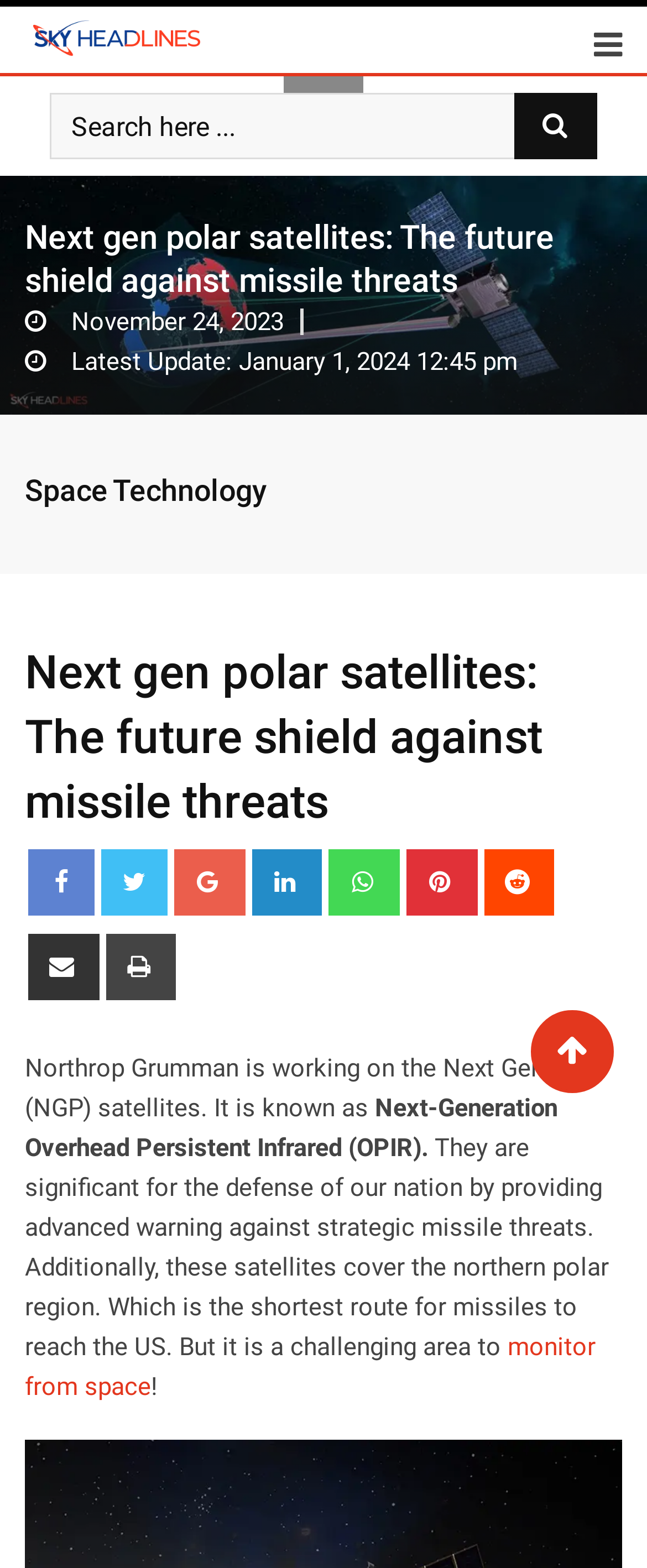Locate the bounding box coordinates of the element you need to click to accomplish the task described by this instruction: "Click on 'Latest News'".

None